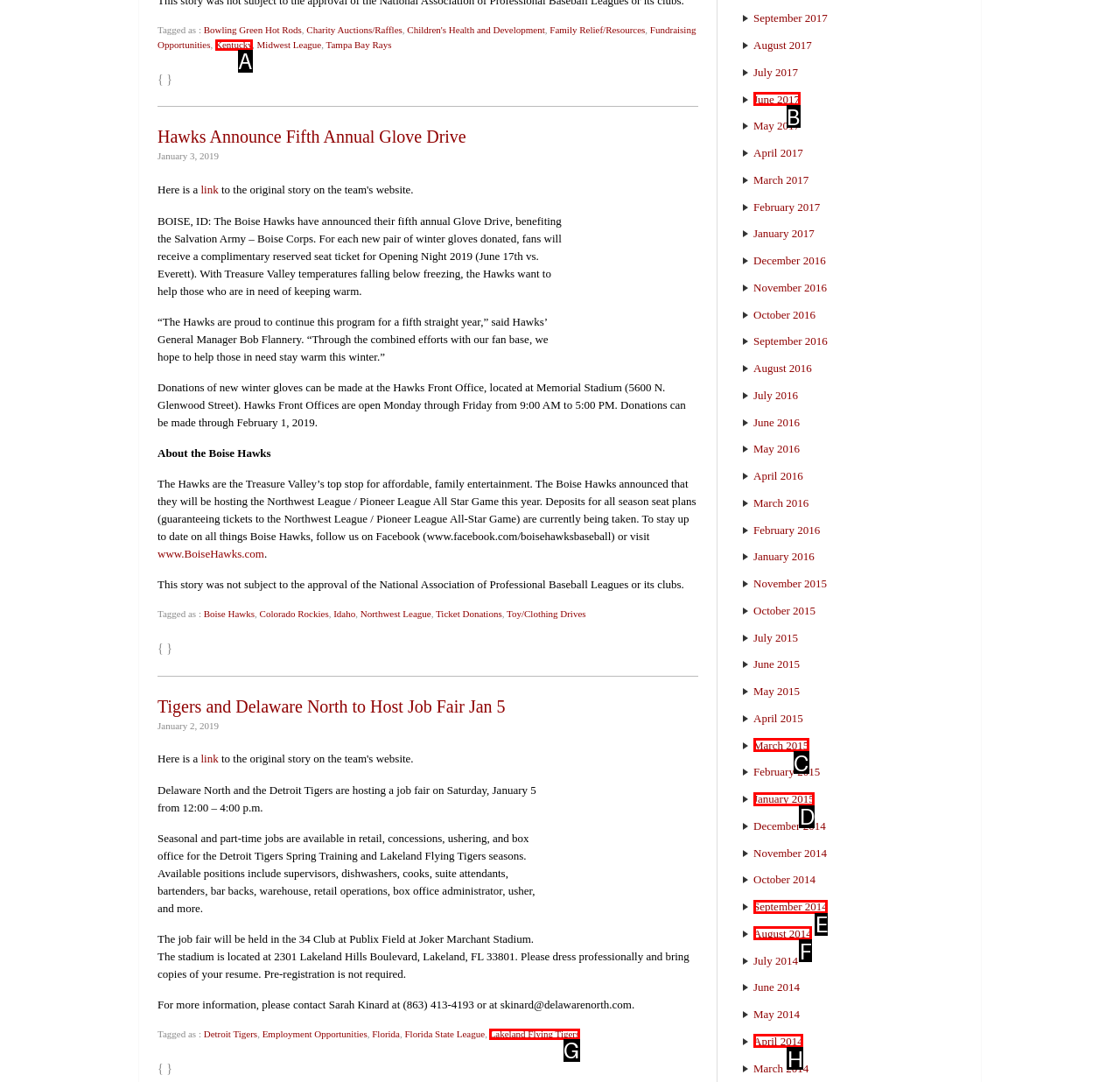Find the UI element described as: Lakeland Flying Tigers
Reply with the letter of the appropriate option.

G